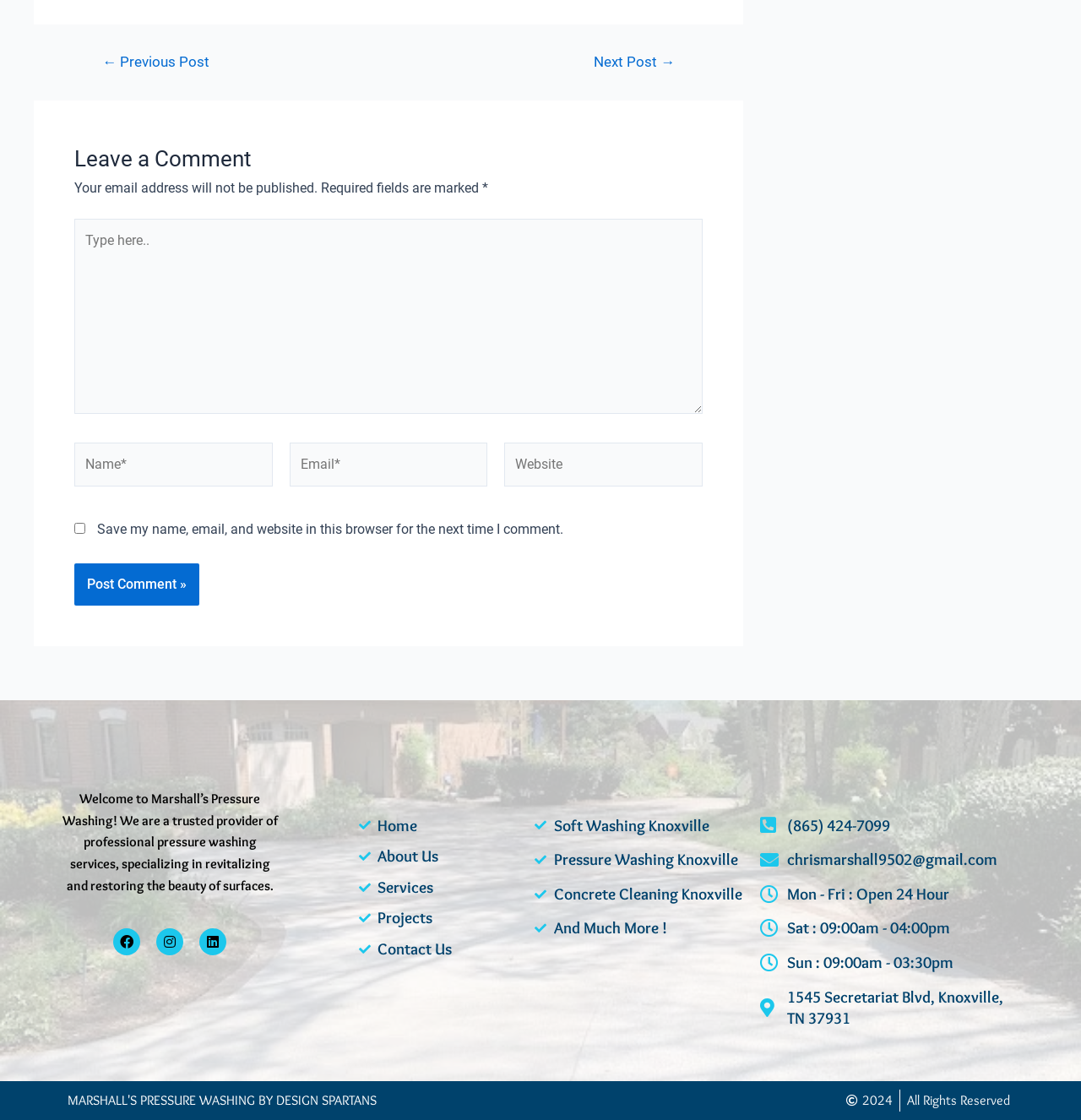Using the details from the image, please elaborate on the following question: How many social media links are there?

There are three social media links: Facebook, Instagram, and Linkedin, which can be found at the bottom of the webpage.